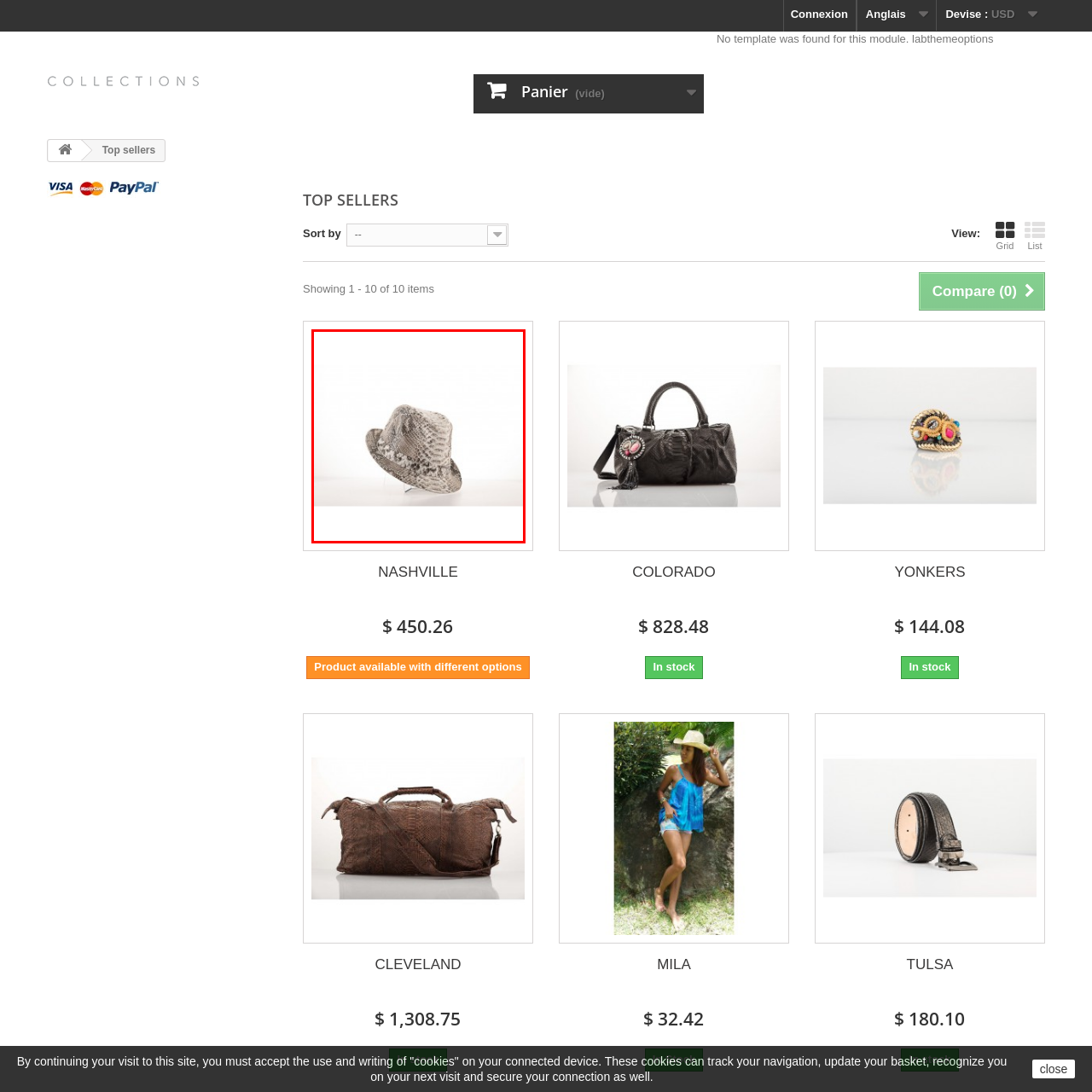Focus on the area marked by the red box, What is the ideal use of this accessory? 
Answer briefly using a single word or phrase.

Making a bold fashion statement